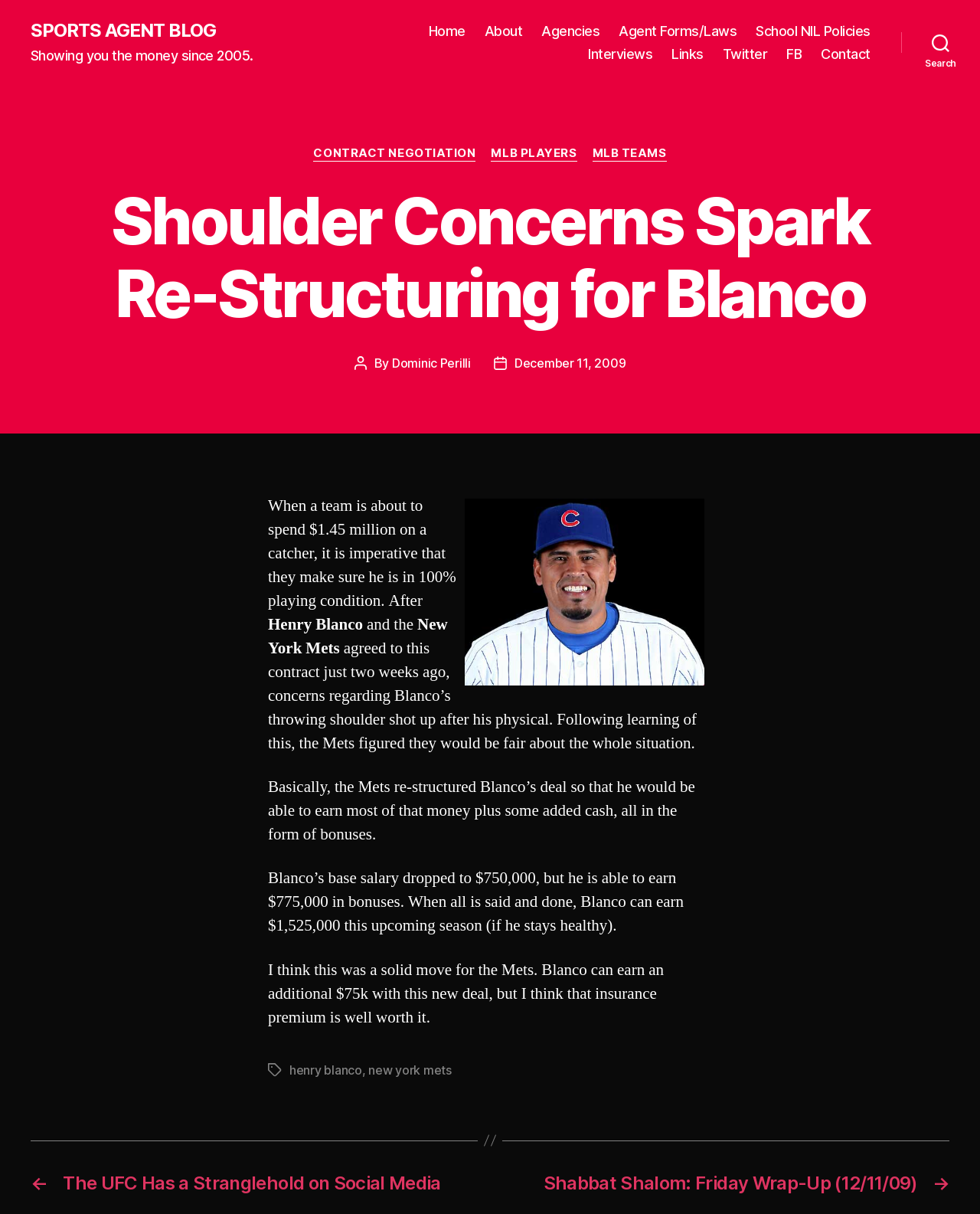What is the name of the catcher mentioned in the article?
Using the information from the image, provide a comprehensive answer to the question.

The article mentions a catcher who is about to spend $1.45 million, and later mentions 'Henry Blanco' as the catcher's name.